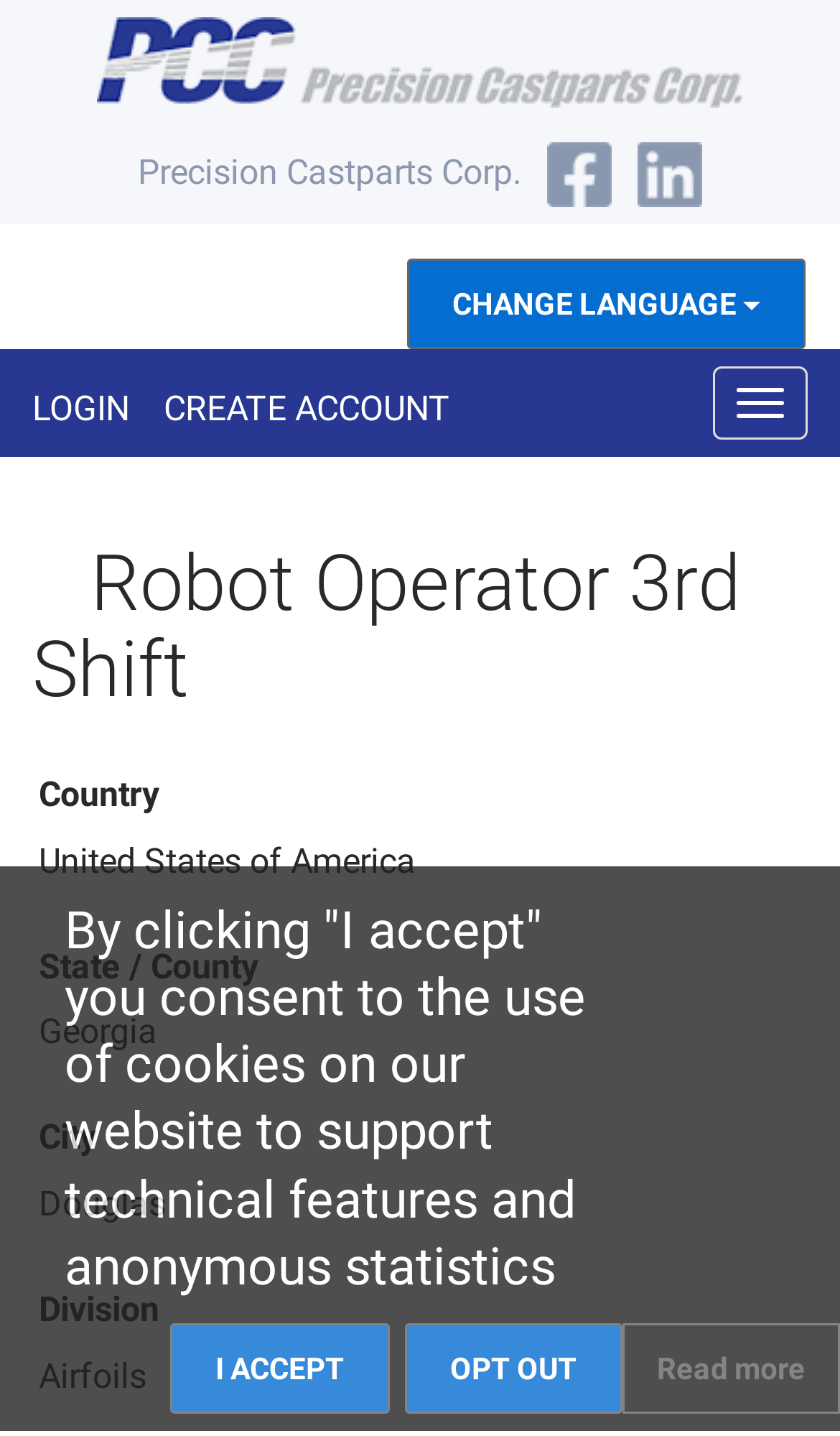Please identify the bounding box coordinates of the element I need to click to follow this instruction: "Login".

[0.038, 0.27, 0.154, 0.299]